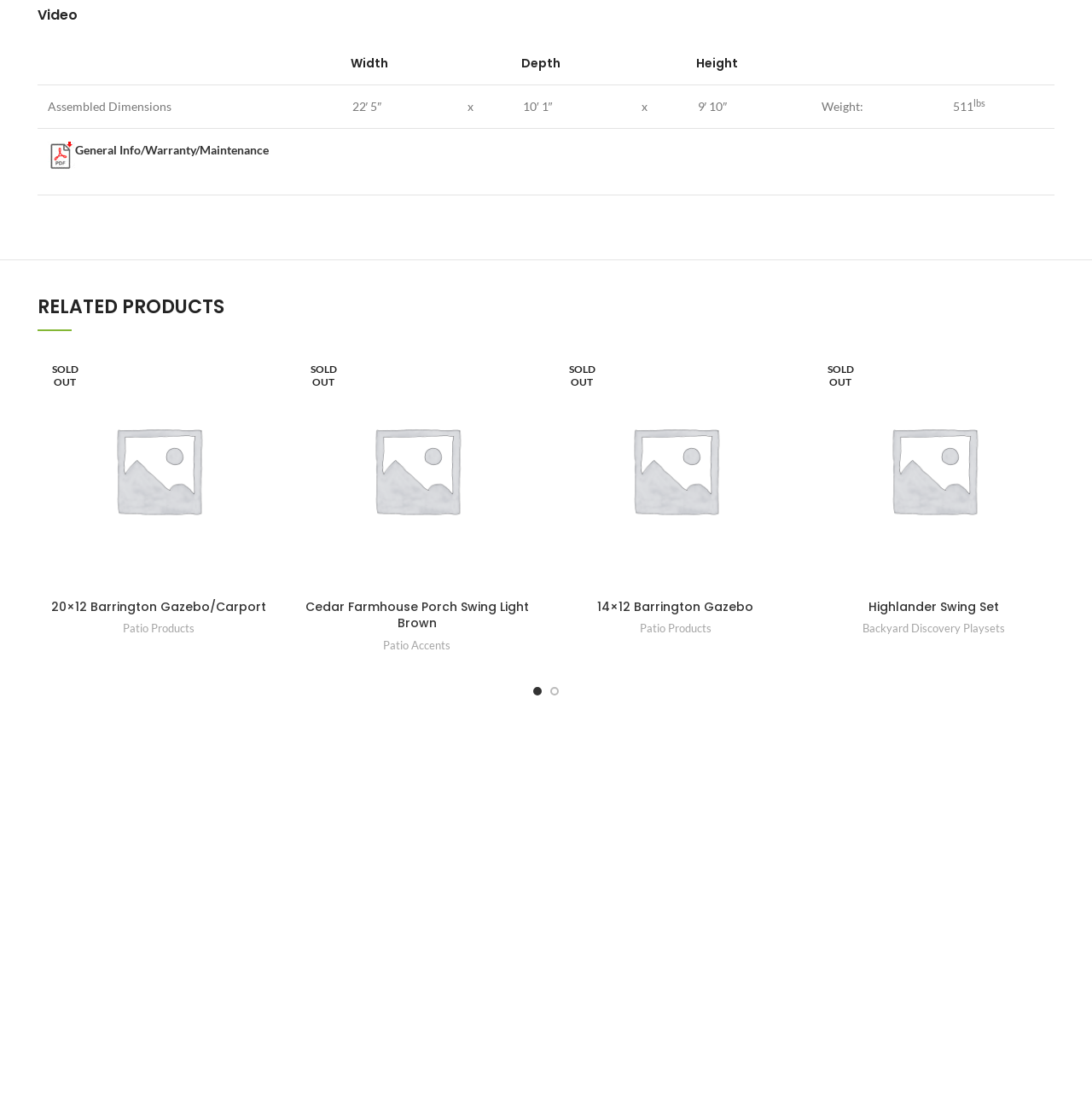Use a single word or phrase to answer this question: 
What is the assembled dimension of the product?

22′ 5″ x 10′ 1″ x 9′ 10″